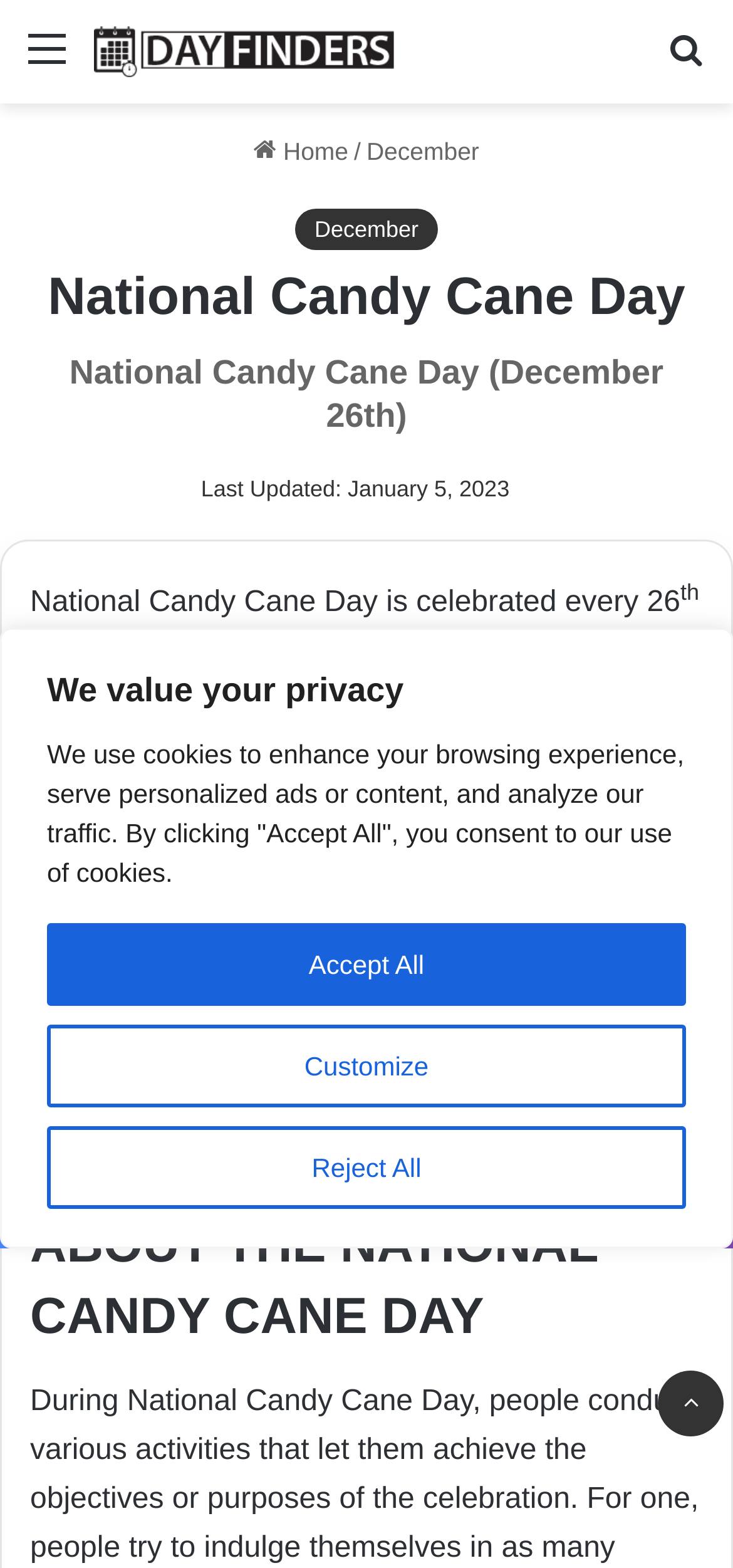Identify the bounding box for the given UI element using the description provided. Coordinates should be in the format (top-left x, top-left y, bottom-right x, bottom-right y) and must be between 0 and 1. Here is the description: title="Day Finders"

[0.128, 0.017, 0.538, 0.049]